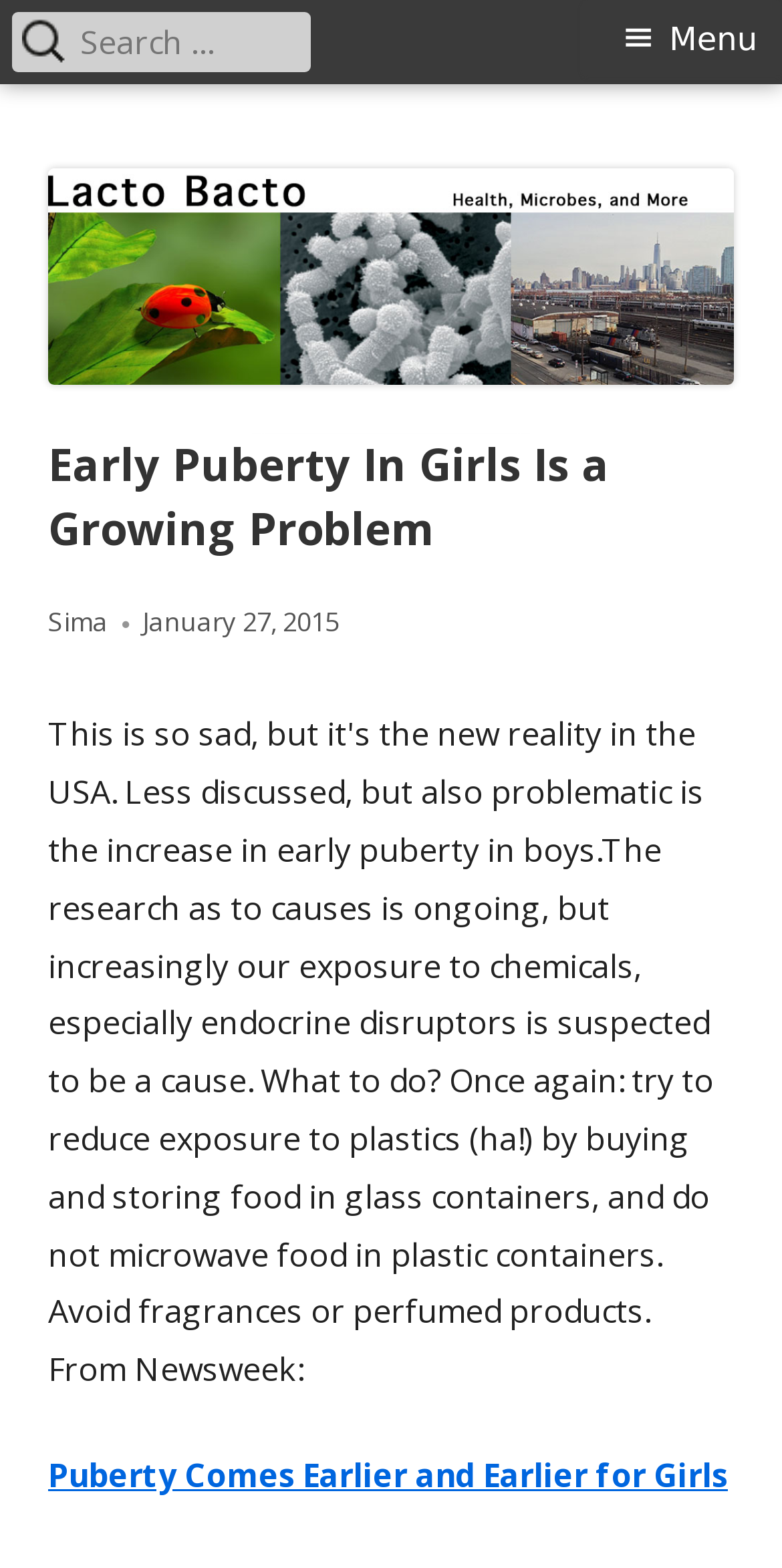Please use the details from the image to answer the following question comprehensively:
What is the name of the website?

I found the name of the website by looking at the top of the page, where it says 'Lacto Bacto' as a link, and also as the text of the image.